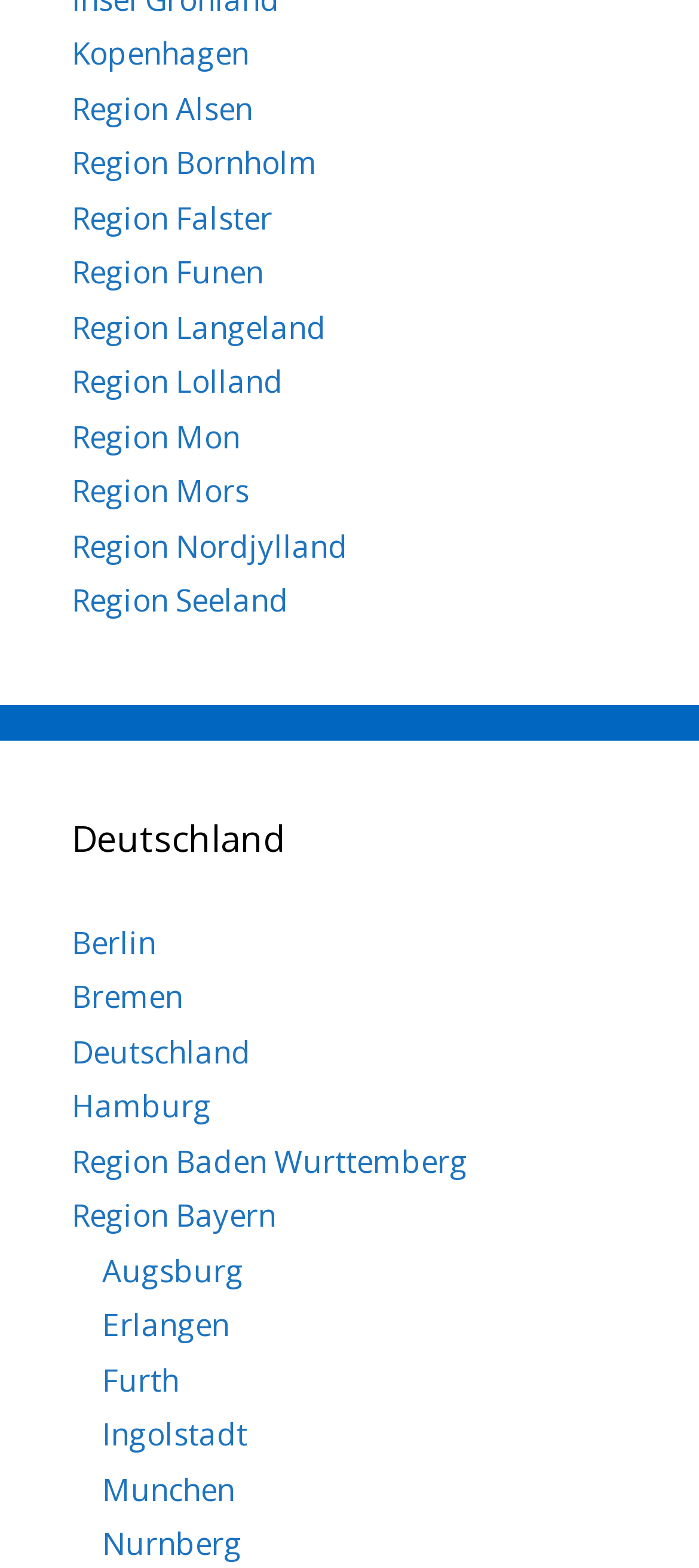Please find the bounding box coordinates of the section that needs to be clicked to achieve this instruction: "Go to Region Funen".

[0.103, 0.16, 0.377, 0.187]